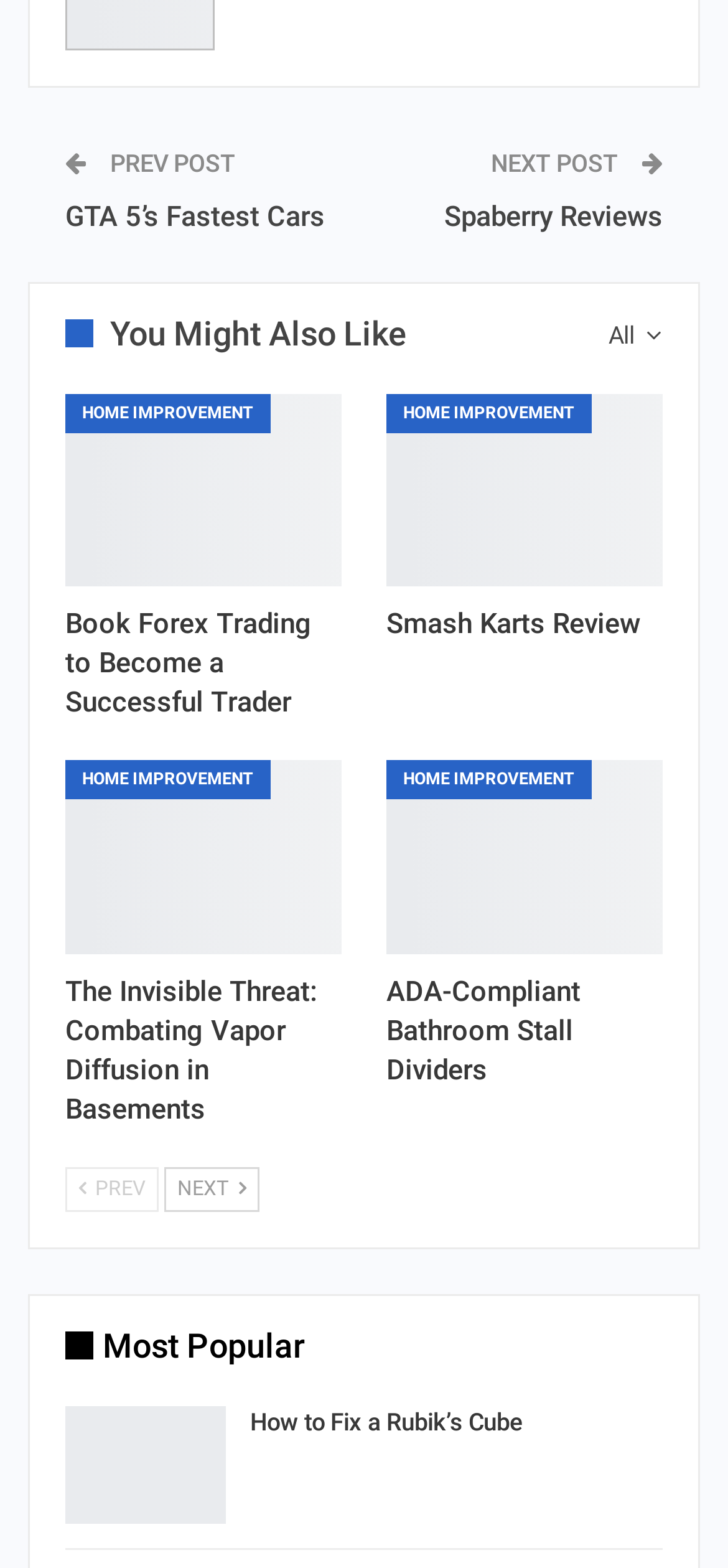What is the category of the first post?
Answer the question with a single word or phrase derived from the image.

HOME IMPROVEMENT